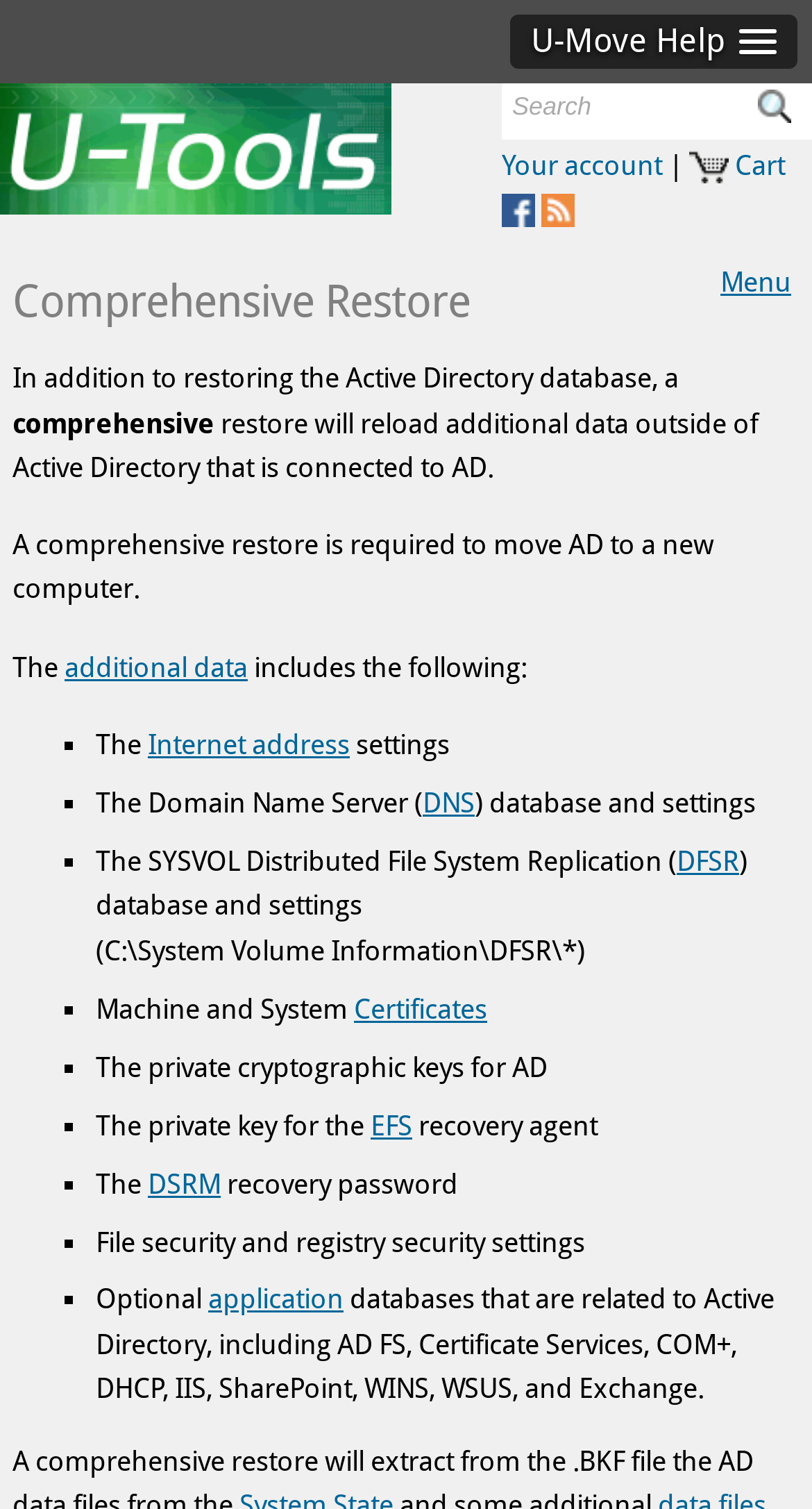What is the purpose of a comprehensive restore?
Please analyze the image and answer the question with as much detail as possible.

Based on the webpage content, a comprehensive restore is required to move Active Directory to a new computer, which involves reloading additional data outside of Active Directory that is connected to AD.